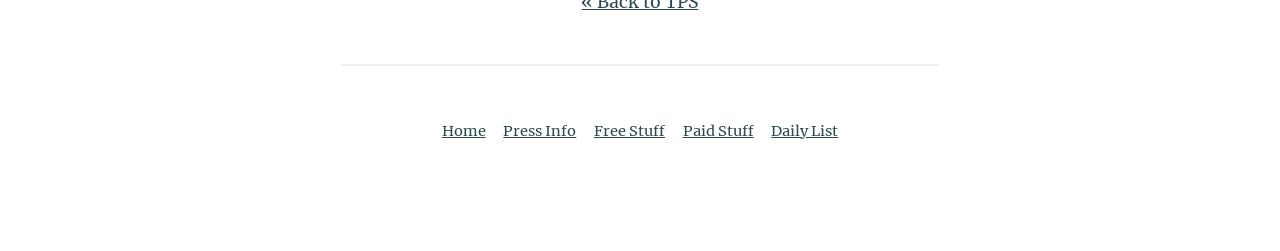Please provide the bounding box coordinates in the format (top-left x, top-left y, bottom-right x, bottom-right y). Remember, all values are floating point numbers between 0 and 1. What is the bounding box coordinate of the region described as: Press Info

[0.388, 0.437, 0.456, 0.613]